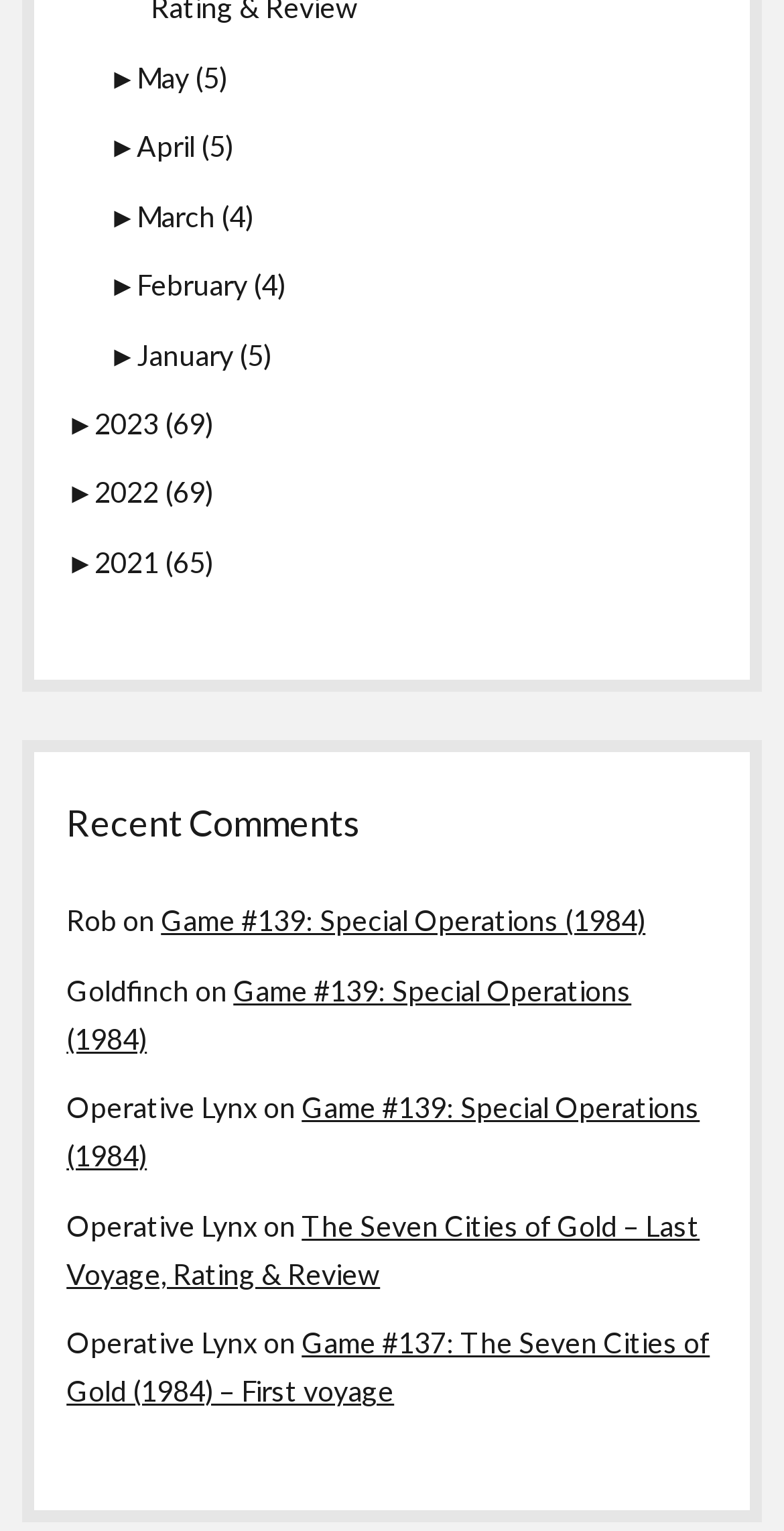Identify the bounding box for the UI element specified in this description: "Game #139: Special Operations (1984)". The coordinates must be four float numbers between 0 and 1, formatted as [left, top, right, bottom].

[0.205, 0.59, 0.823, 0.613]